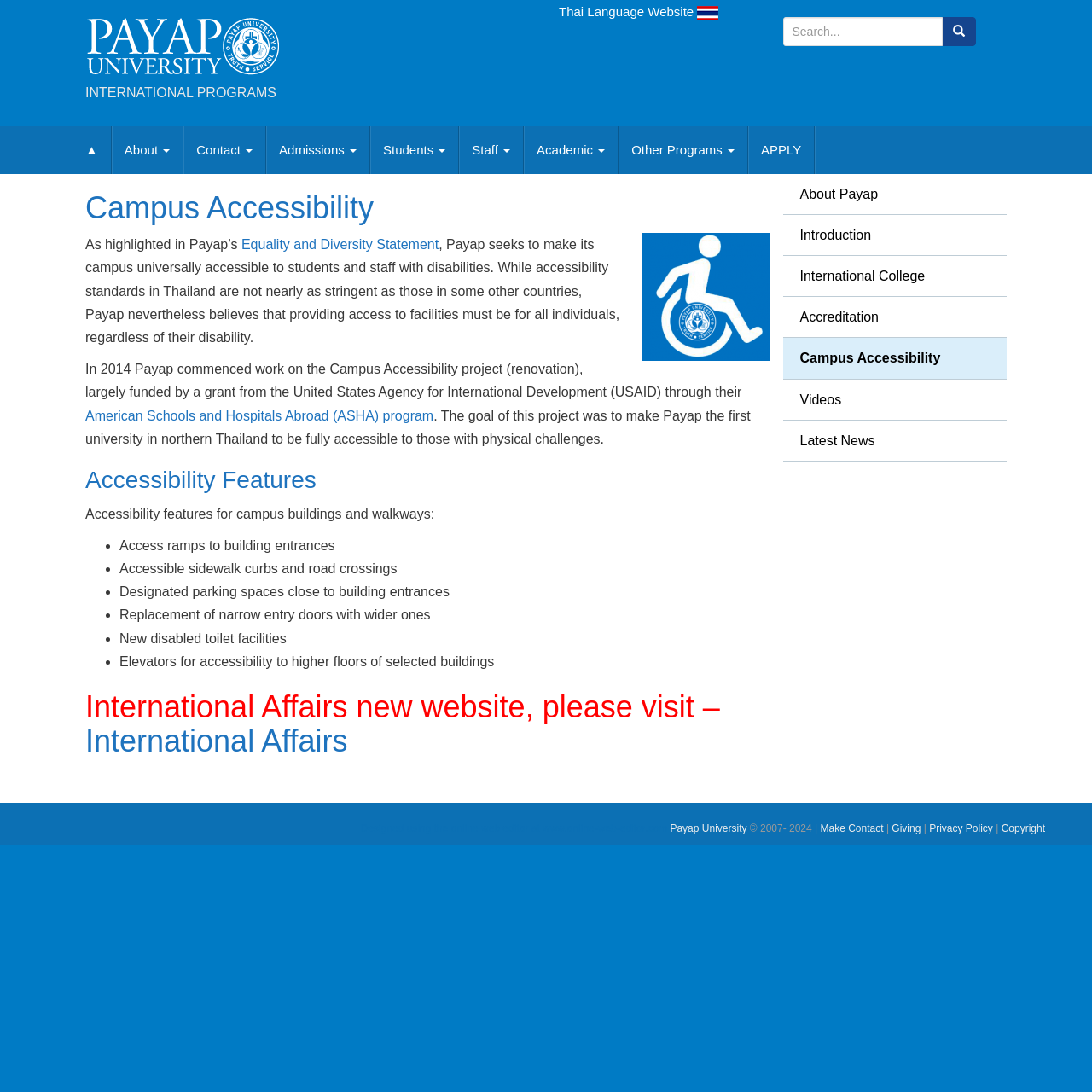Generate a thorough explanation of the webpage's elements.

The webpage is about Campus Accessibility at Payap University. At the top, there is a logo of Payap University, accompanied by a link to the university's website. Below the logo, there is a heading "INTERNATIONAL PROGRAMS" and a link to a Thai Language Website.

On the top-right corner, there is a search bar with a search button. Below the search bar, there are several links to different sections of the website, including "About", "Contact", "Admissions", "Students", "Staff", "Academic", "Other Programs", and "APPLY".

The main content of the webpage is divided into several sections. The first section is about Campus Accessibility, which describes Payap University's efforts to make its campus accessible to students and staff with disabilities. There is an image related to accessibility, followed by a paragraph of text explaining the university's commitment to accessibility.

The next section is about the Campus Accessibility project, which was funded by a grant from the United States Agency for International Development (USAID). This section describes the goal of the project, which was to make Payap University the first university in northern Thailand to be fully accessible to those with physical challenges.

The following section lists the accessibility features of the campus, including access ramps, accessible sidewalk curbs, designated parking spaces, and elevators. Each feature is marked with a bullet point.

After that, there is a section about International Affairs, with a link to the International Affairs website. This section is followed by a list of links to other sections of the website, including "About Payap", "Introduction", "International College", "Accreditation", "Campus Accessibility", "Videos", and "Latest News".

At the bottom of the webpage, there is a footer section with several links, including "Designed using the online web editor", "Payap University", "Make Contact", "Giving", "Privacy Policy", and "Copyright". There are also several links to escort services, which seem out of place on a university webpage.